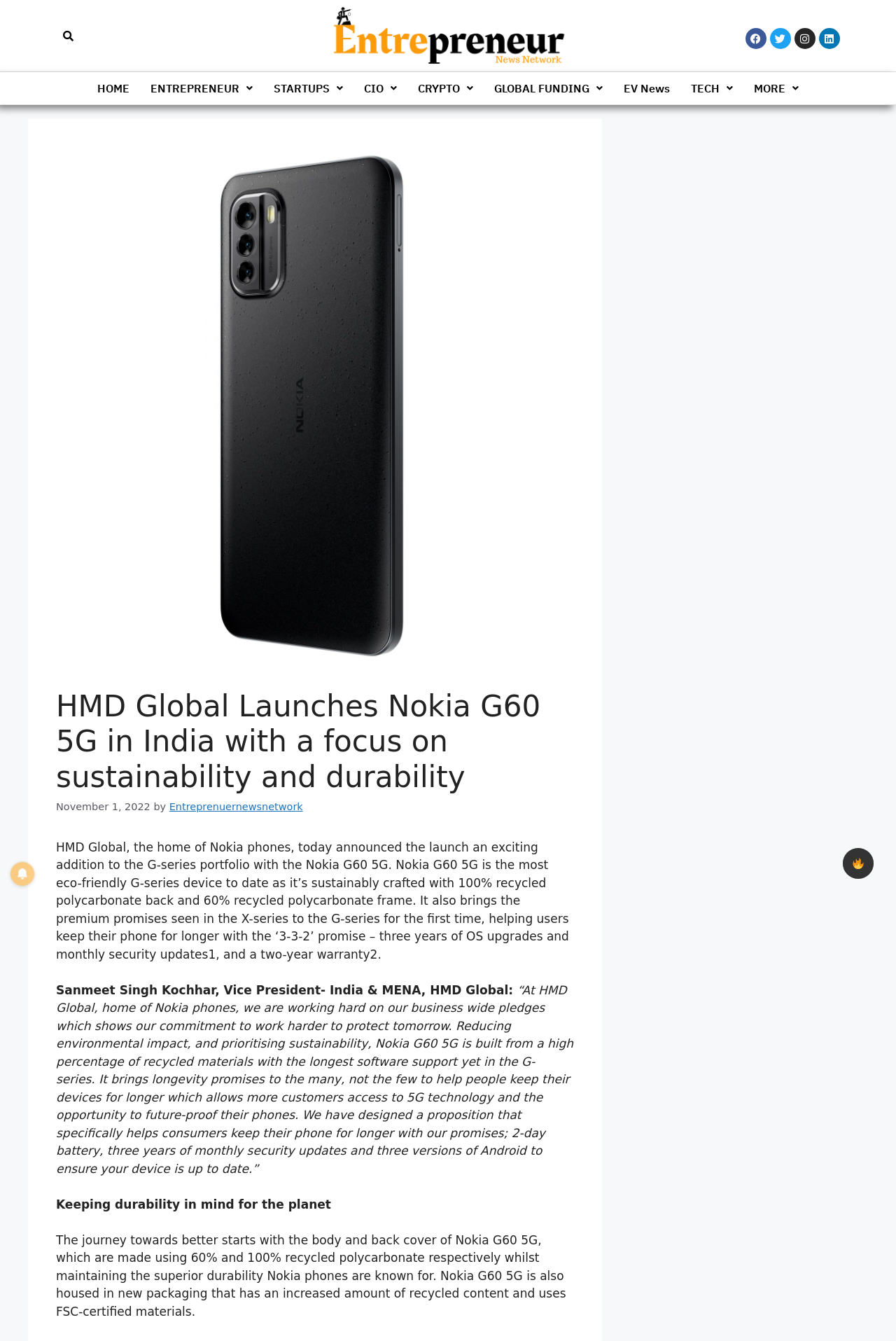Convey a detailed summary of the webpage, mentioning all key elements.

The webpage is about the launch of Nokia G60 5G in India, with a focus on sustainability and durability. At the top right corner, there is a checkbox to toggle dark mode, accompanied by a small fire icon. Below it, there is a search bar with a searchbox labeled "Search". 

On the top navigation bar, there are social media links to Facebook, Twitter, Instagram, and LinkedIn, followed by links to different sections of the website, including HOME, ENTREPRENEUR, STARTUPS, CIO, CRYPTO, GLOBAL FUNDING, EV News, TECH, and MORE. 

The main content of the webpage is divided into sections. The first section has a heading that announces the launch of Nokia G60 5G, followed by the date of the announcement, November 1, 2022, and the source of the news, Entreprenuernewsnetwork. 

The main article is divided into paragraphs, with quotes from Sanmeet Singh Kochhar, Vice President- India & MENA, HMD Global. The article discusses the eco-friendly features of Nokia G60 5G, including its sustainably crafted body and back cover made from 100% recycled polycarbonate, and its commitment to reducing environmental impact. 

There are no images in the main content section, but there is a small image at the top left corner of the webpage.